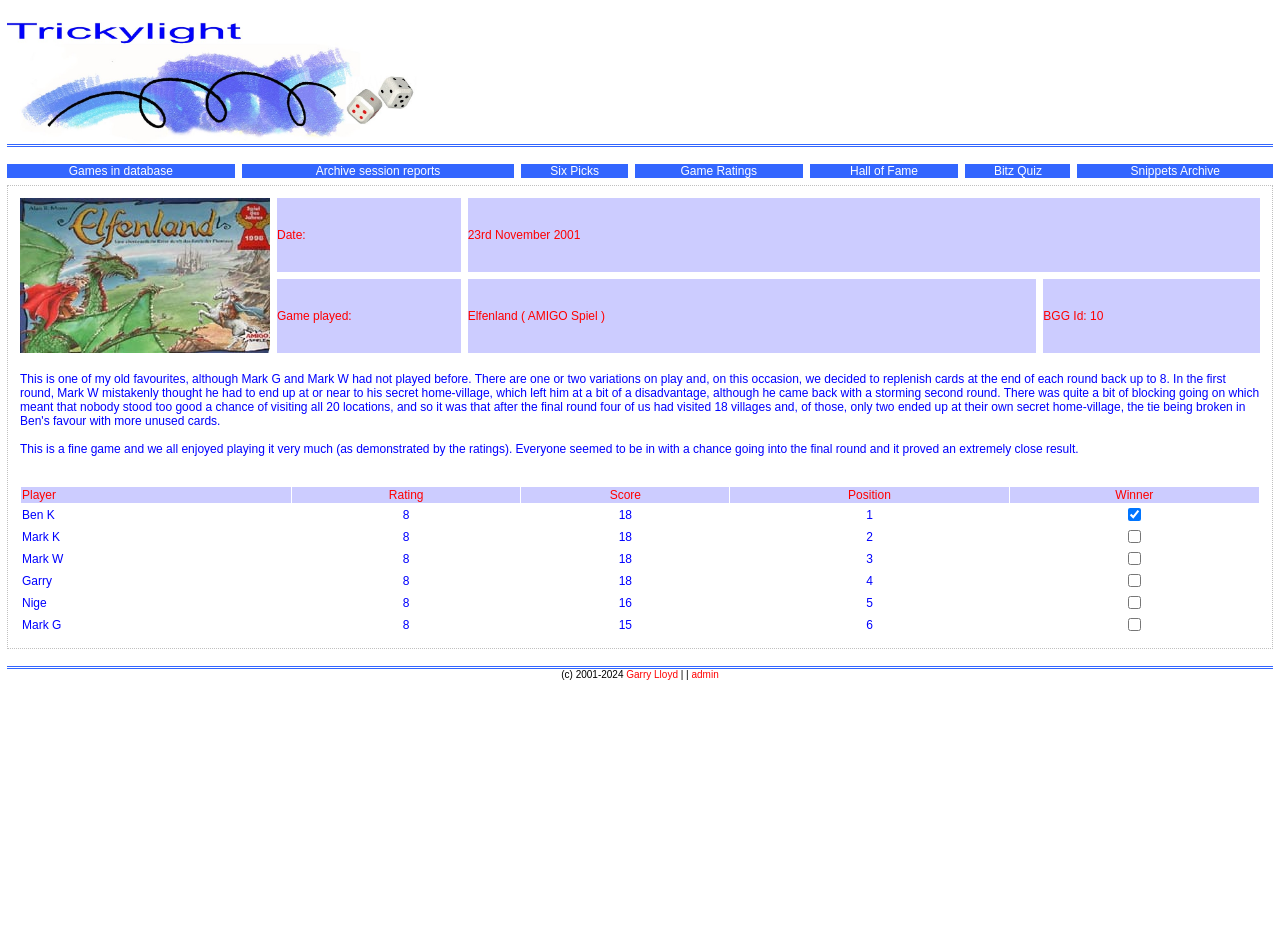Please find the bounding box coordinates of the element that you should click to achieve the following instruction: "View the 'Session Report' details". The coordinates should be presented as four float numbers between 0 and 1: [left, top, right, bottom].

[0.005, 0.2, 0.995, 0.701]